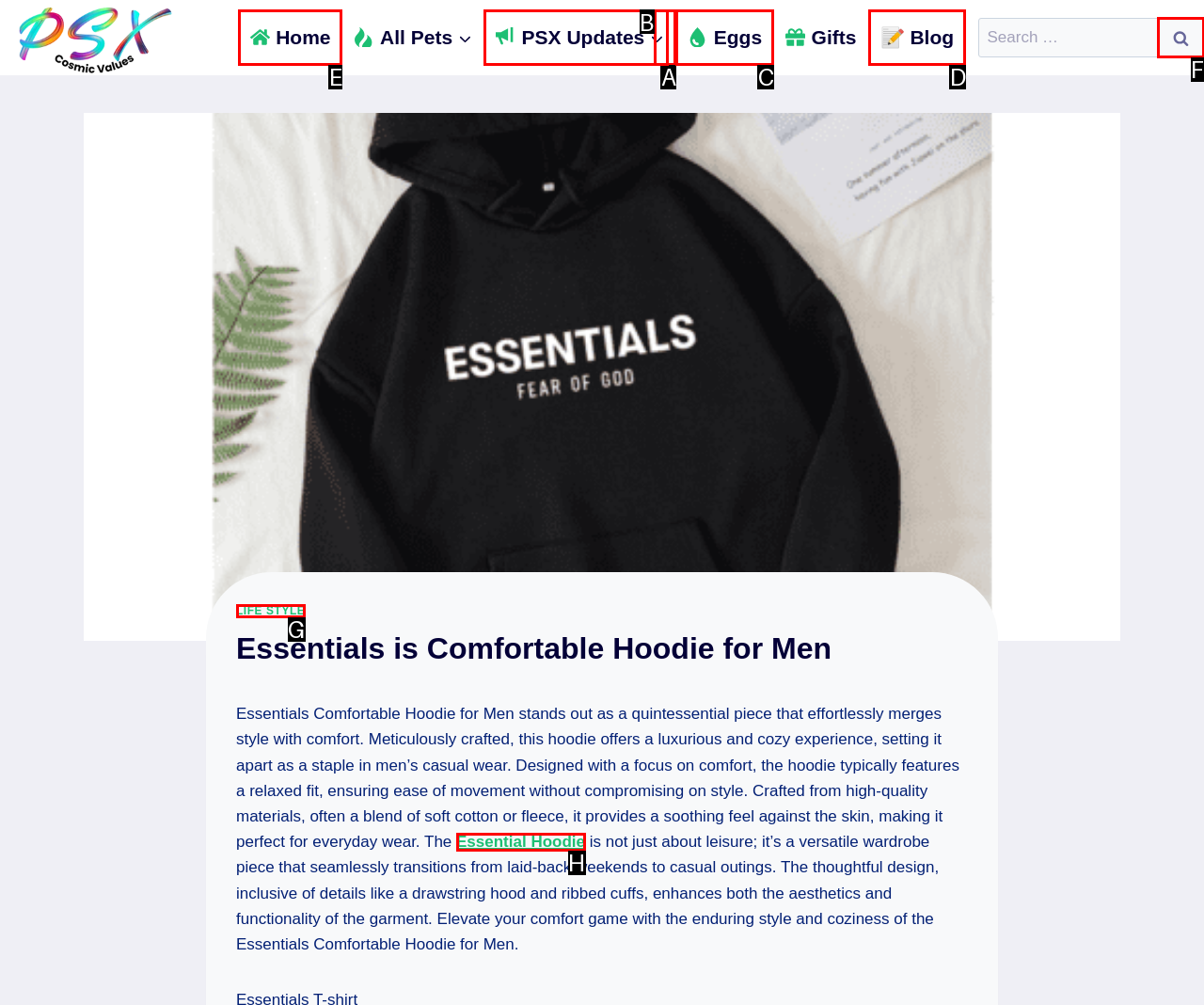Select the HTML element to finish the task: contact the organization Reply with the letter of the correct option.

None